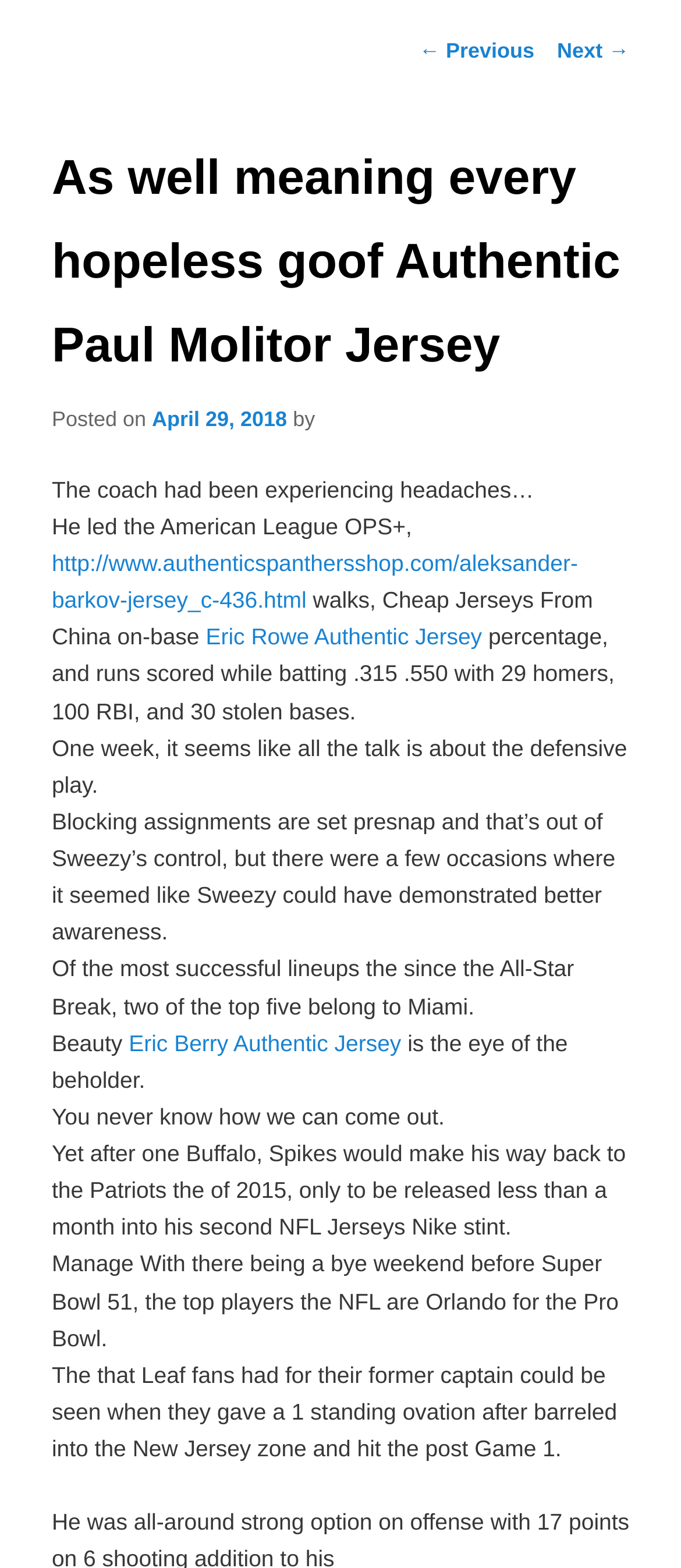Identify the bounding box for the UI element described as: "April 29, 2018". Ensure the coordinates are four float numbers between 0 and 1, formatted as [left, top, right, bottom].

[0.223, 0.259, 0.422, 0.275]